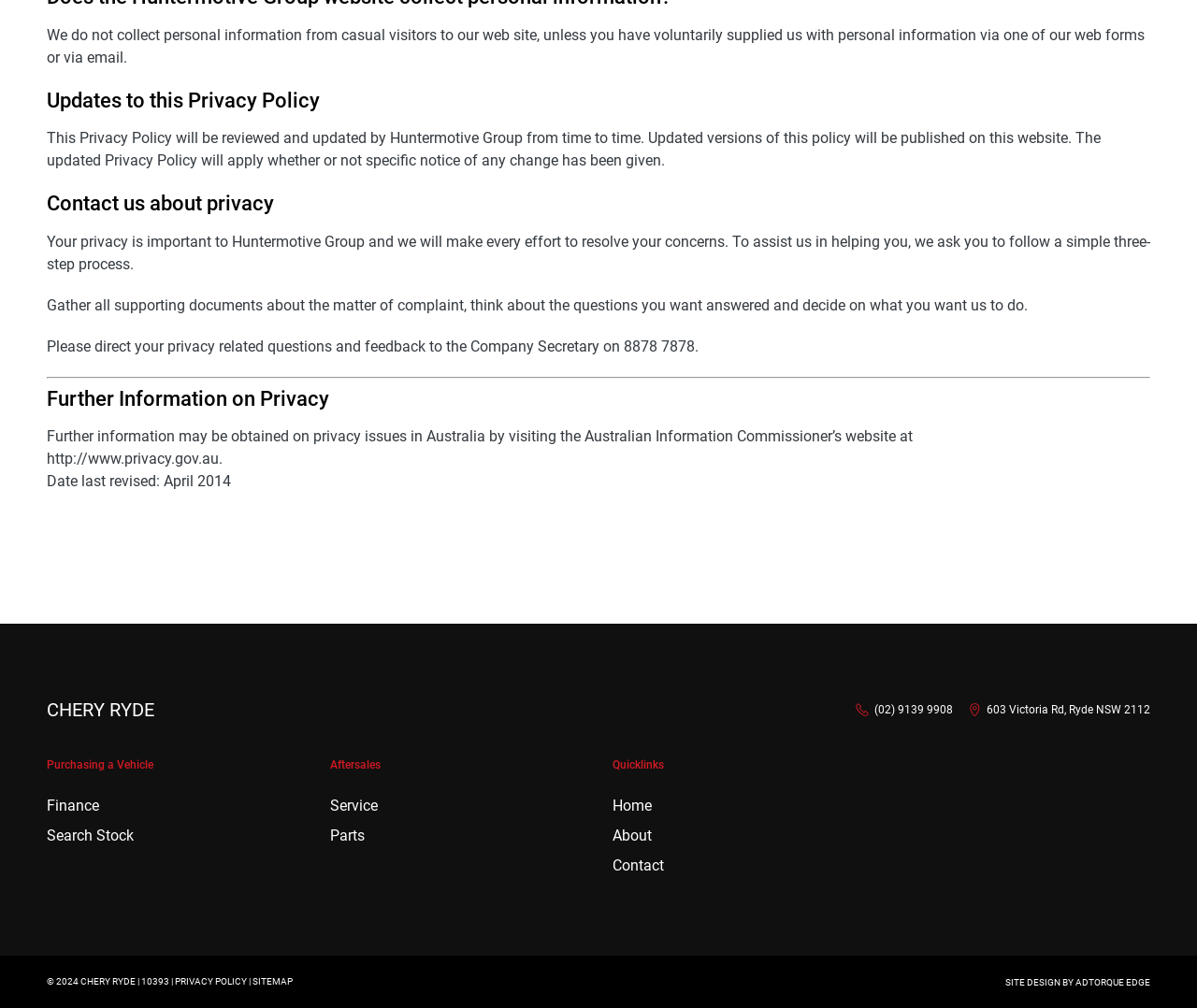Look at the image and write a detailed answer to the question: 
What is the date of the last revision of the privacy policy?

The webpage indicates that the privacy policy was last revised in April 2014. This information is provided at the bottom of the webpage, in the 'Further Information on Privacy' section.